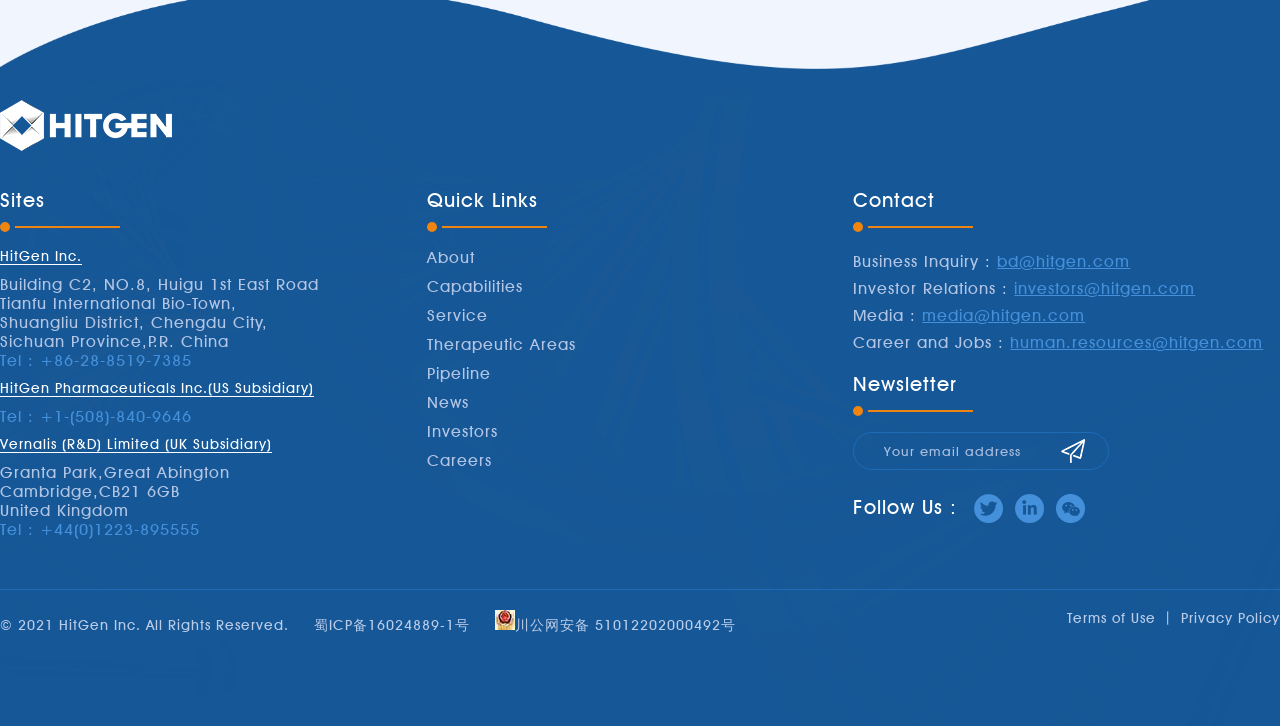How many subsidiaries does HitGen Inc. have? Please answer the question using a single word or phrase based on the image.

2